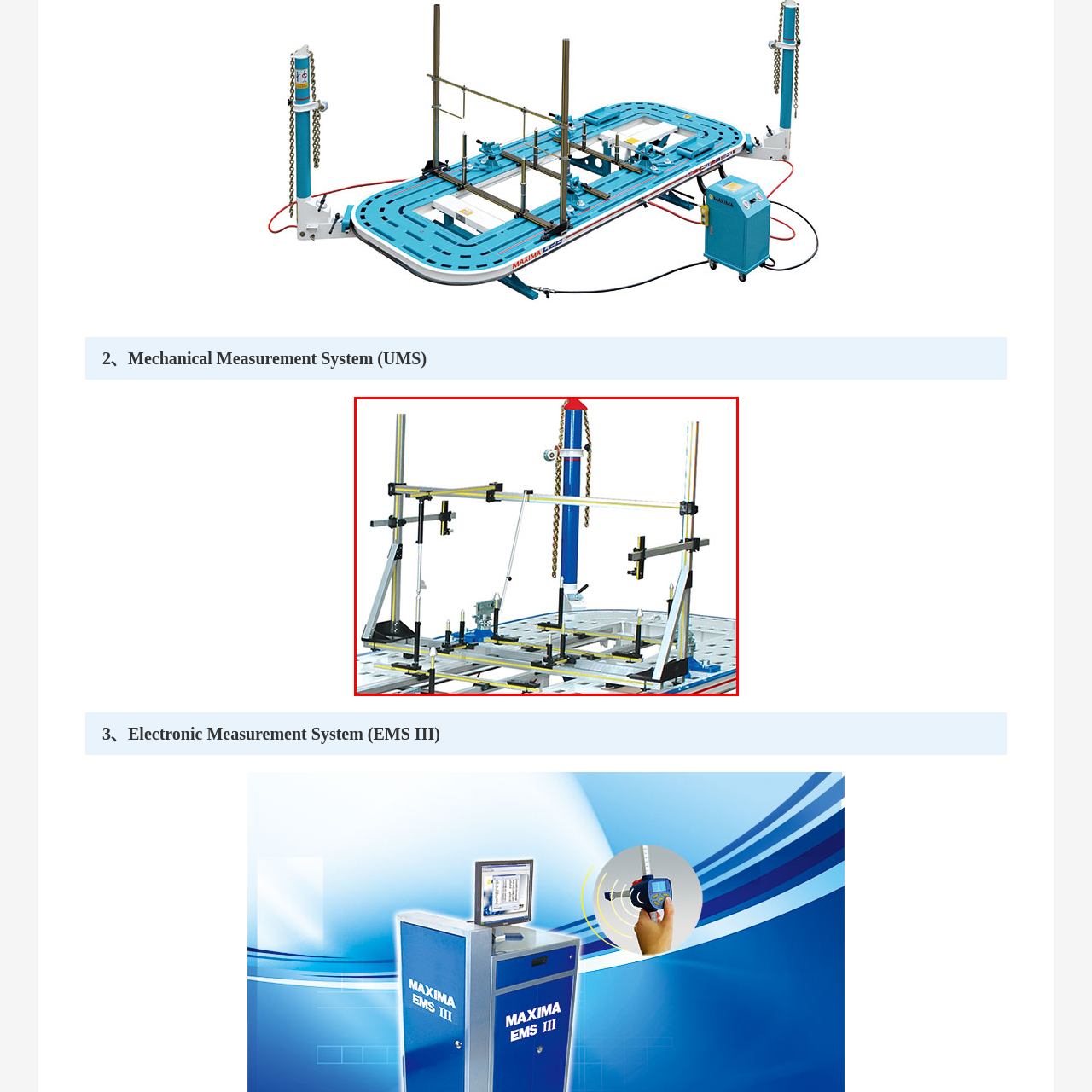What type of mechanism is incorporated into the prominent vertical structure?
Look at the image highlighted by the red bounding box and answer the question with a single word or brief phrase.

Chain mechanism